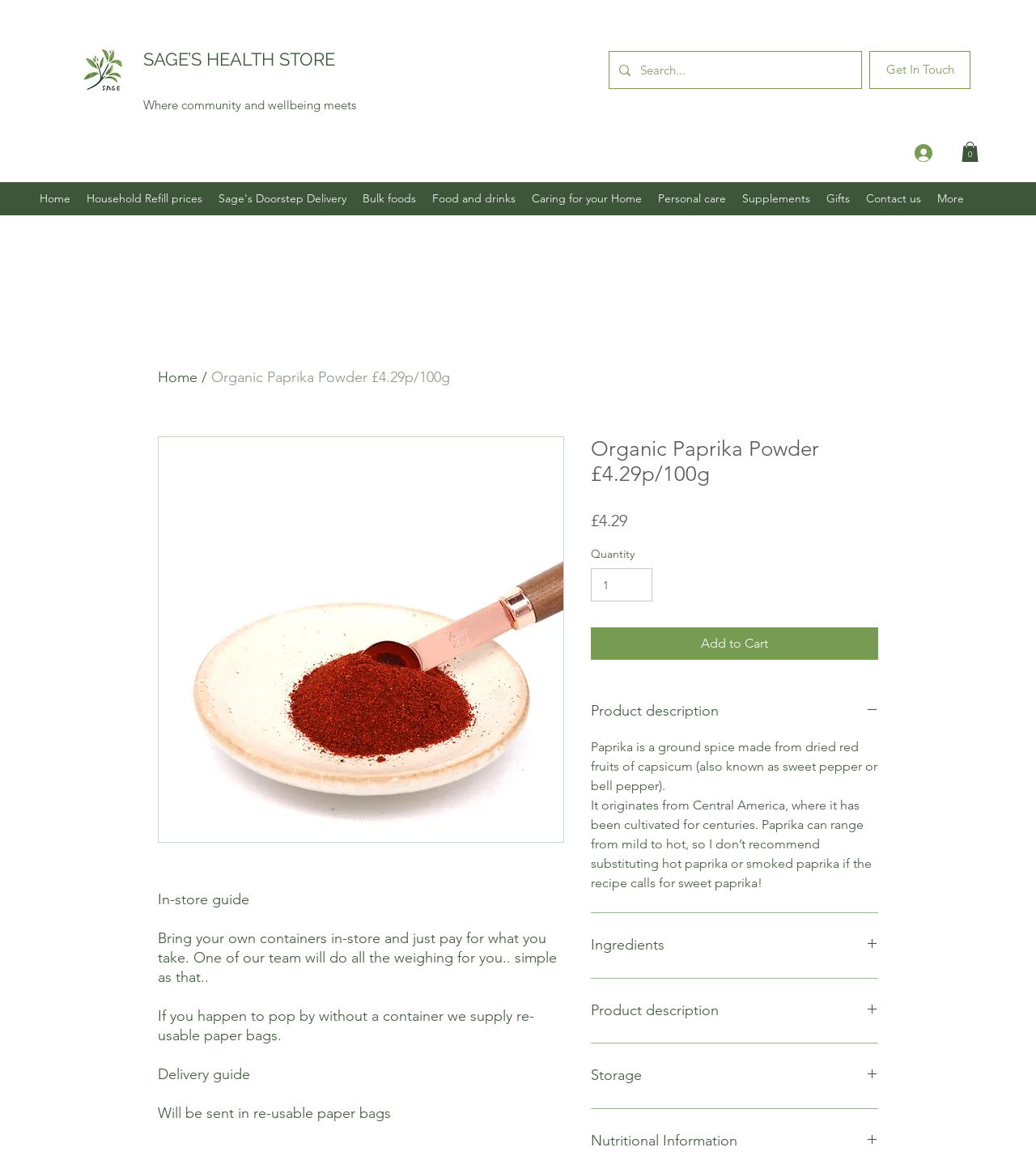Identify the bounding box coordinates for the element that needs to be clicked to fulfill this instruction: "Search for products". Provide the coordinates in the format of four float numbers between 0 and 1: [left, top, right, bottom].

[0.588, 0.045, 0.831, 0.076]